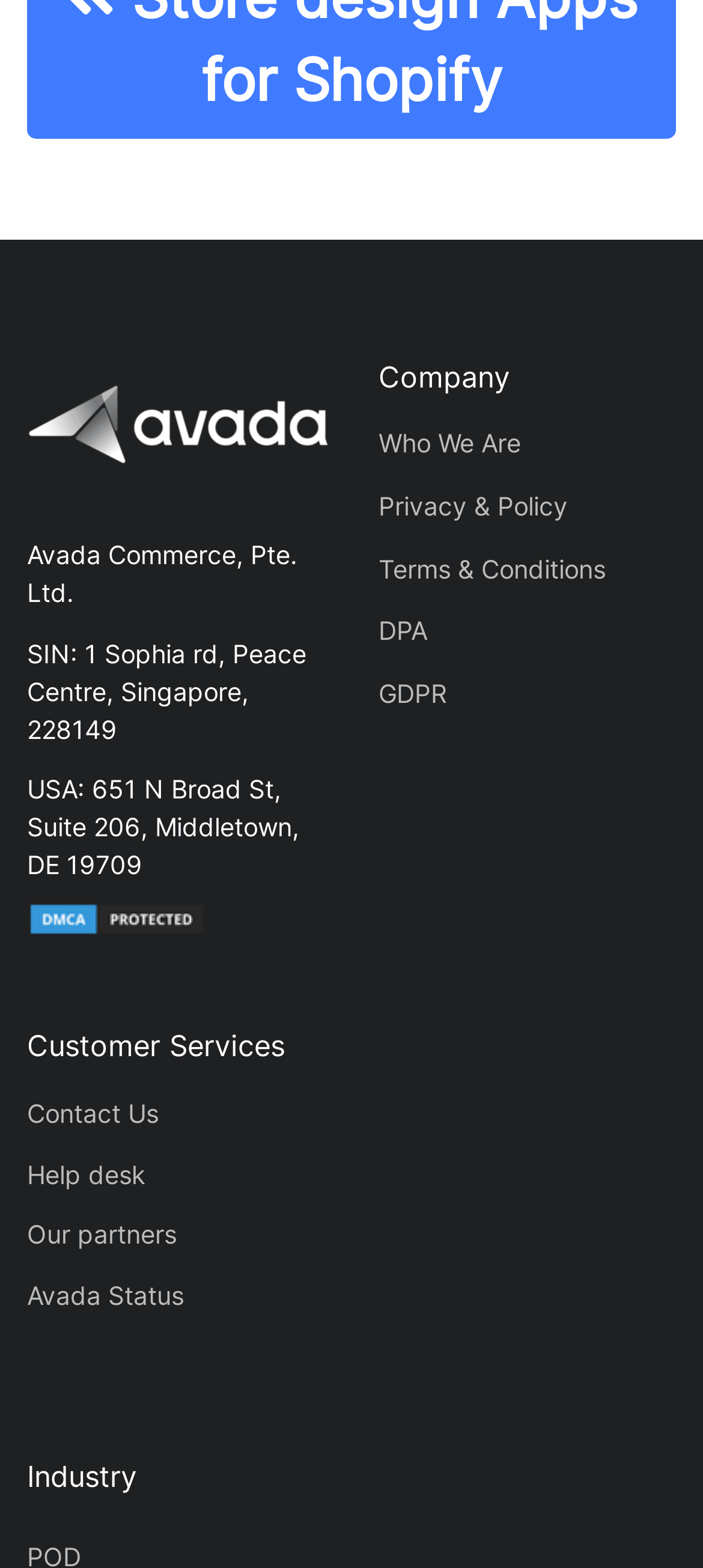Determine the bounding box coordinates for the clickable element required to fulfill the instruction: "Contact customer service". Provide the coordinates as four float numbers between 0 and 1, i.e., [left, top, right, bottom].

[0.038, 0.69, 0.462, 0.73]